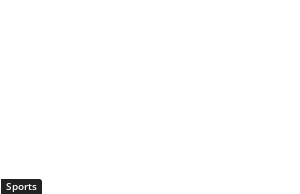When was the article published?
Please answer the question with a single word or phrase, referencing the image.

May 12, 2024